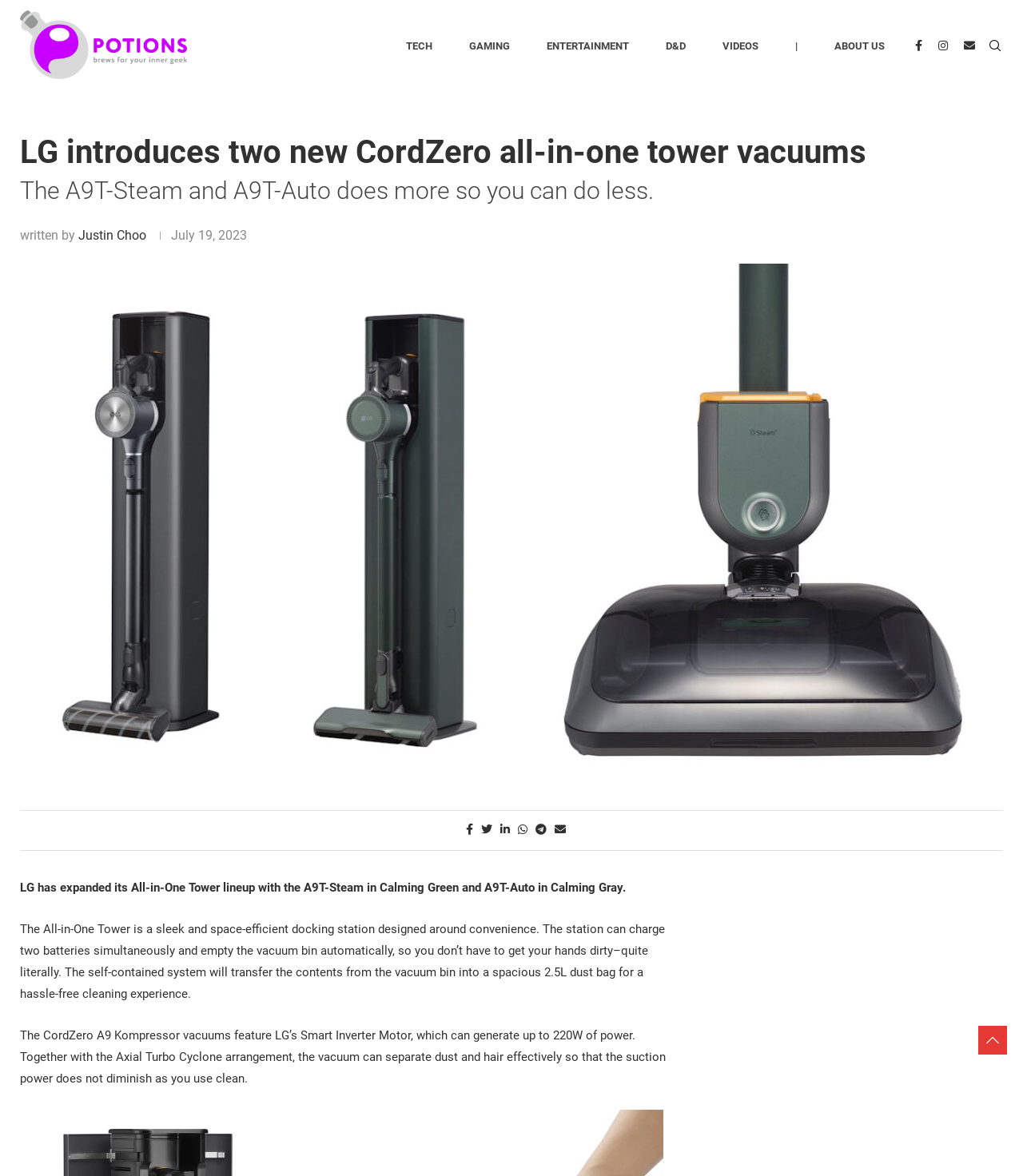Look at the image and give a detailed response to the following question: What are the two new CordZero all-in-one tower vacuums introduced by LG?

I found this information in the first paragraph of the webpage, which states 'LG has expanded its All-in-One Tower lineup with the A9T-Steam in Calming Green and A9T-Auto in Calming Gray.'.